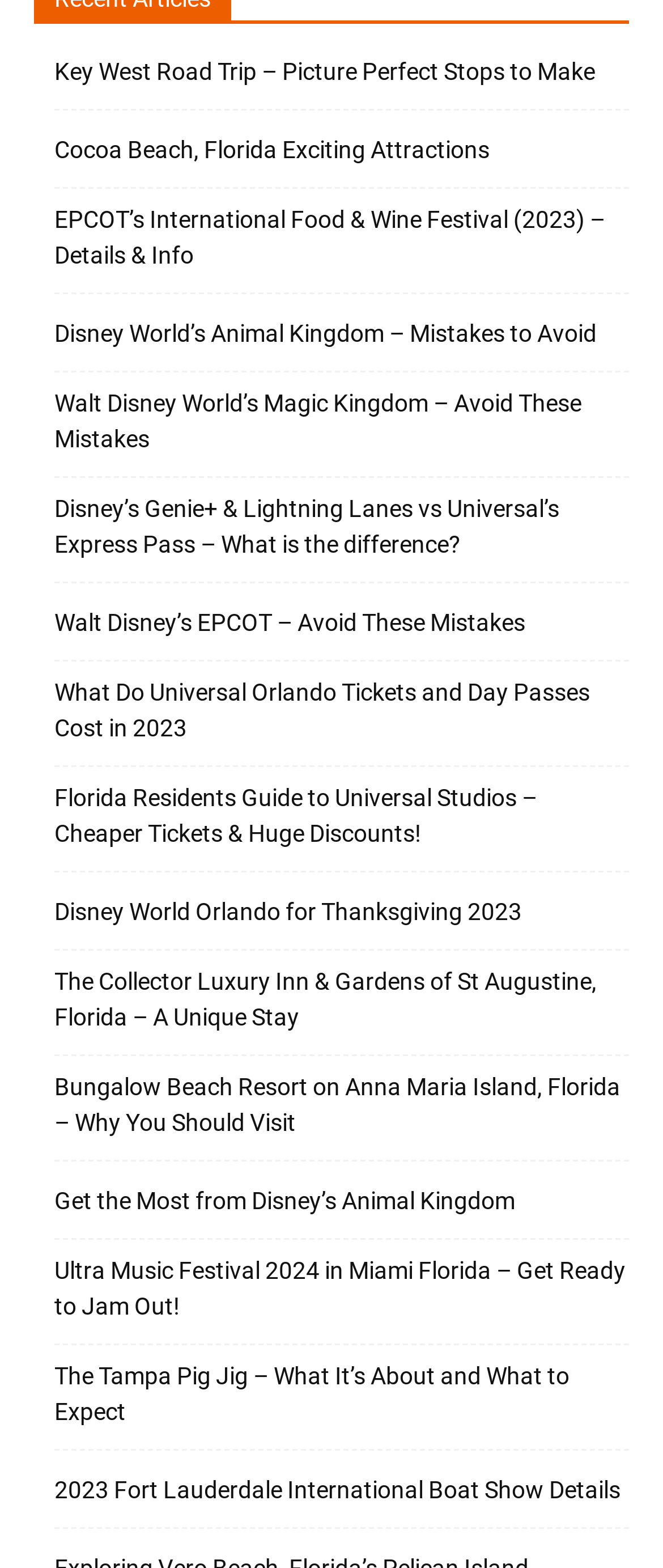Kindly respond to the following question with a single word or a brief phrase: 
How many links are on this webpage?

21